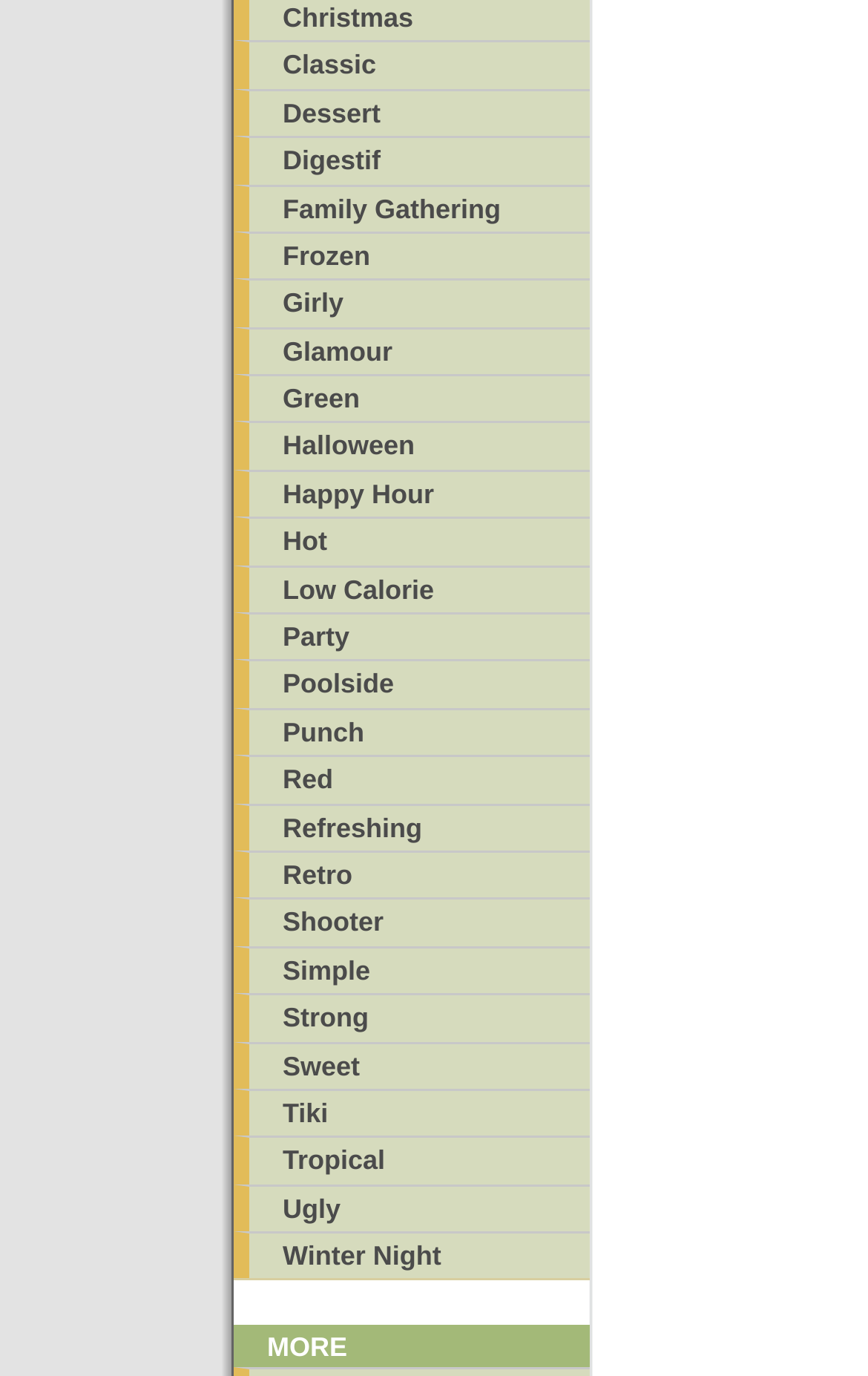Show me the bounding box coordinates of the clickable region to achieve the task as per the instruction: "Click on the 'Get 2 FREE Sailing Courses' link".

None